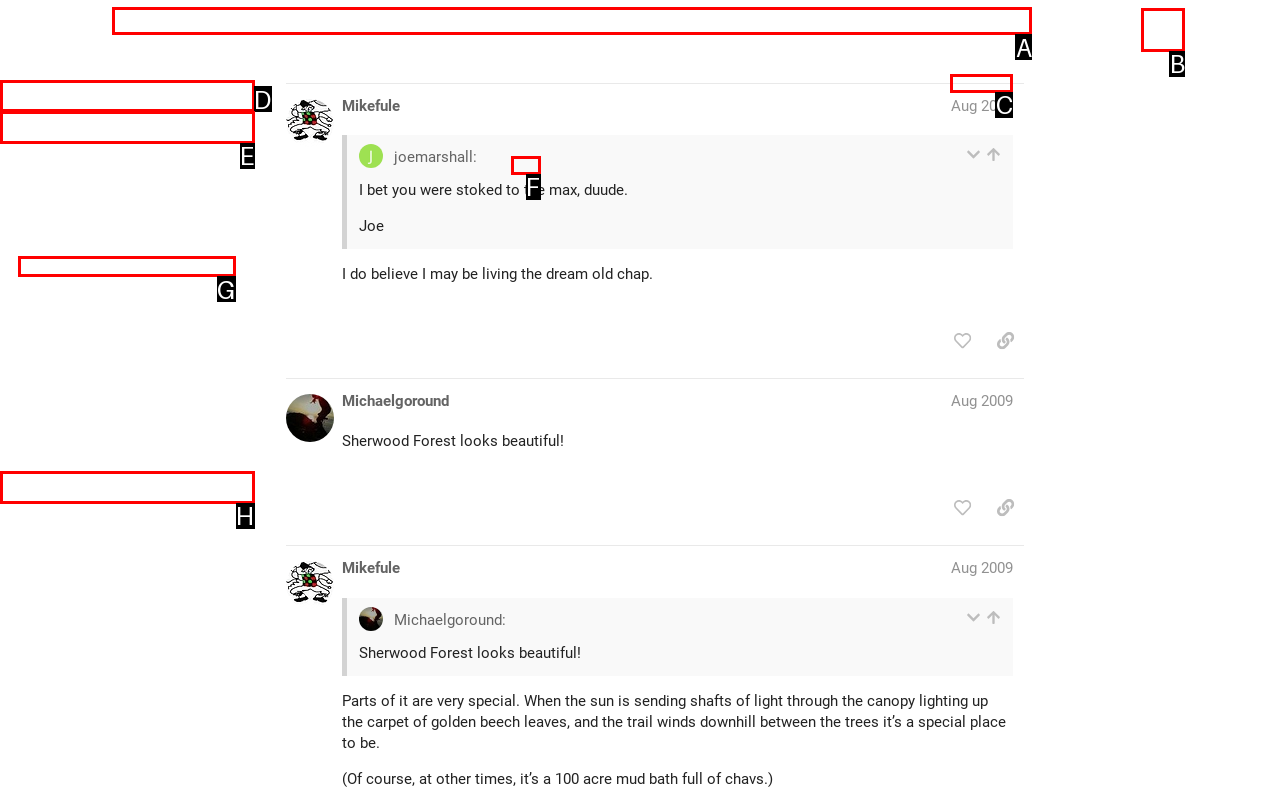For the instruction: Upload a picture, which HTML element should be clicked?
Respond with the letter of the appropriate option from the choices given.

A